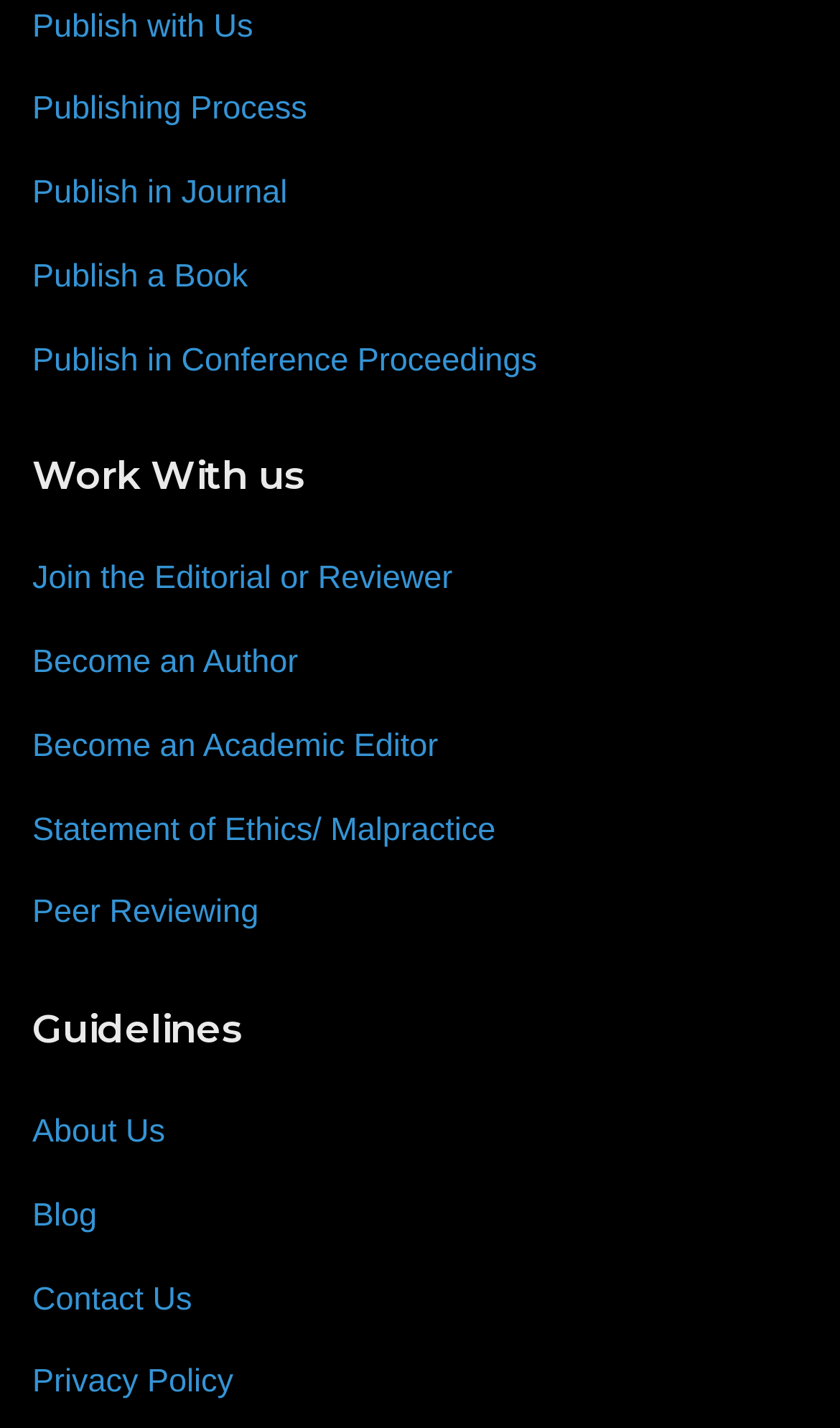Locate the bounding box coordinates of the clickable part needed for the task: "Become an author".

[0.038, 0.451, 0.355, 0.479]